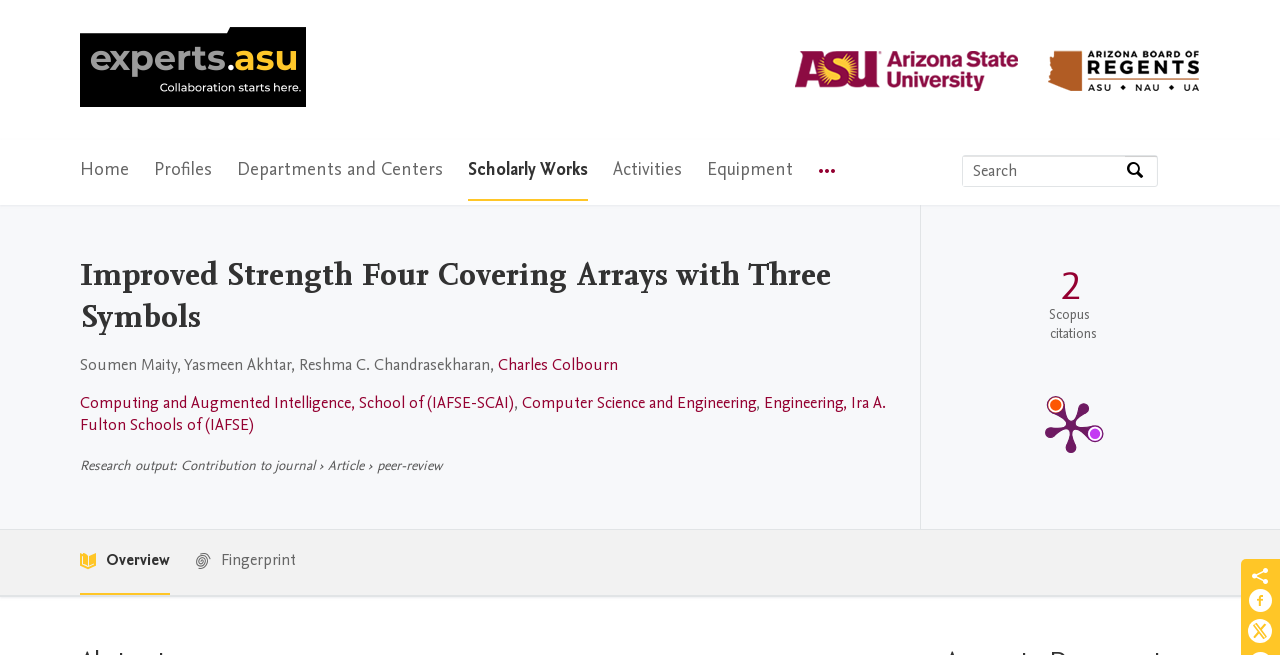Provide a brief response in the form of a single word or phrase:
How many menu items are in the main navigation?

7